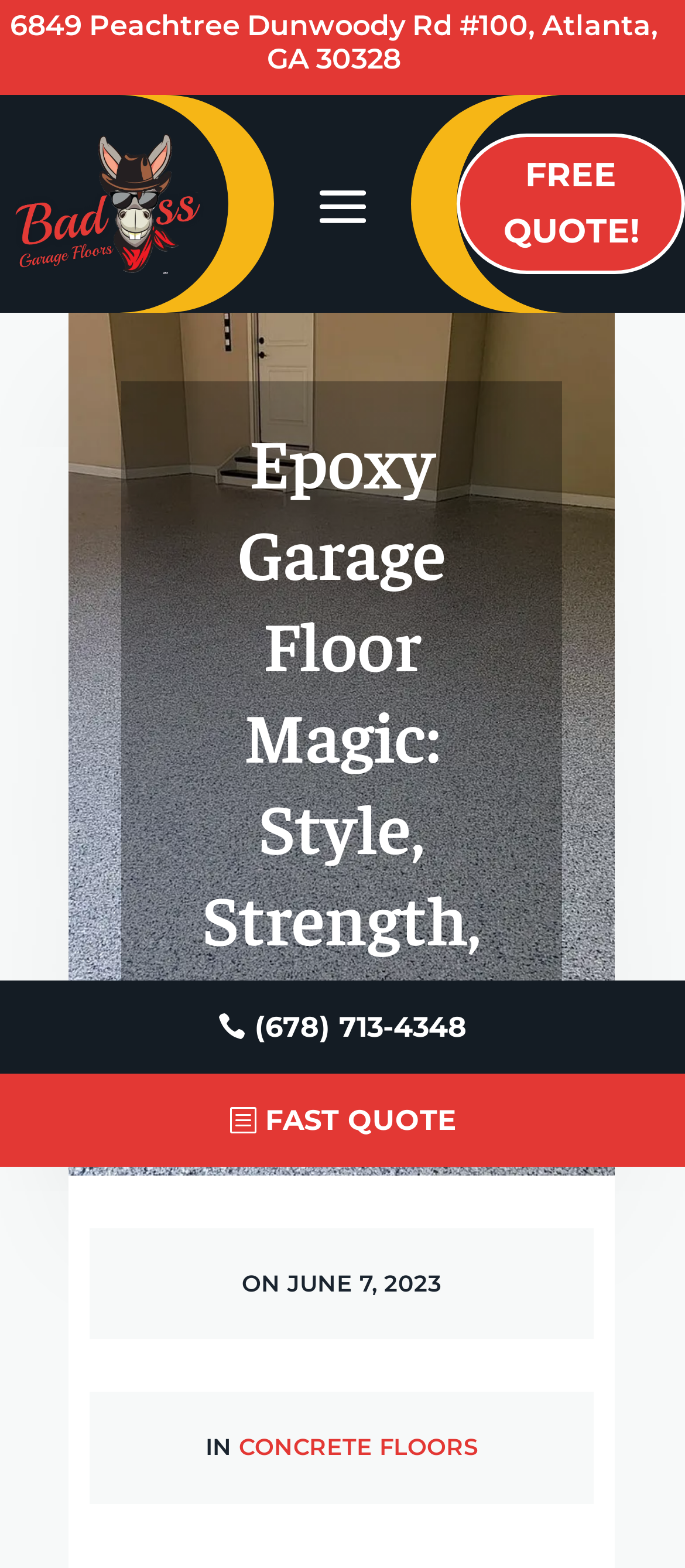What is the headline of the webpage?

Epoxy Garage Floor Magic: Style, Strength, and More